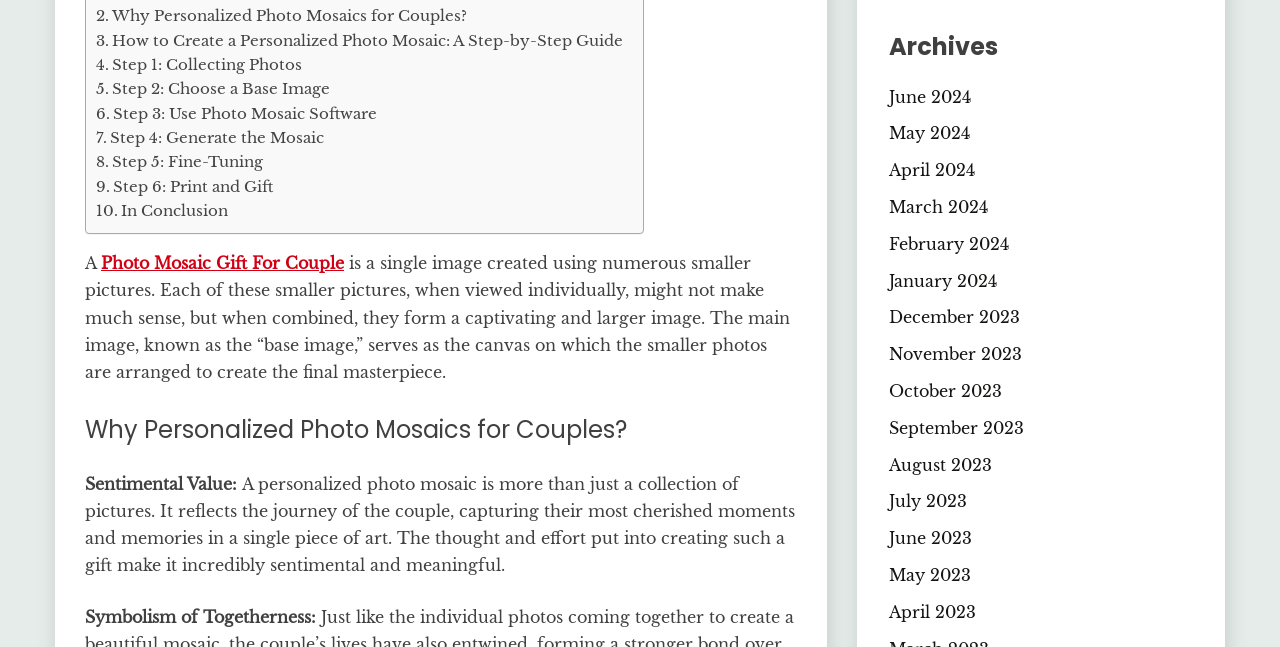Identify the bounding box coordinates of the element to click to follow this instruction: 'Read the article 'Step 1: Collecting Photos''. Ensure the coordinates are four float values between 0 and 1, provided as [left, top, right, bottom].

[0.075, 0.082, 0.236, 0.12]